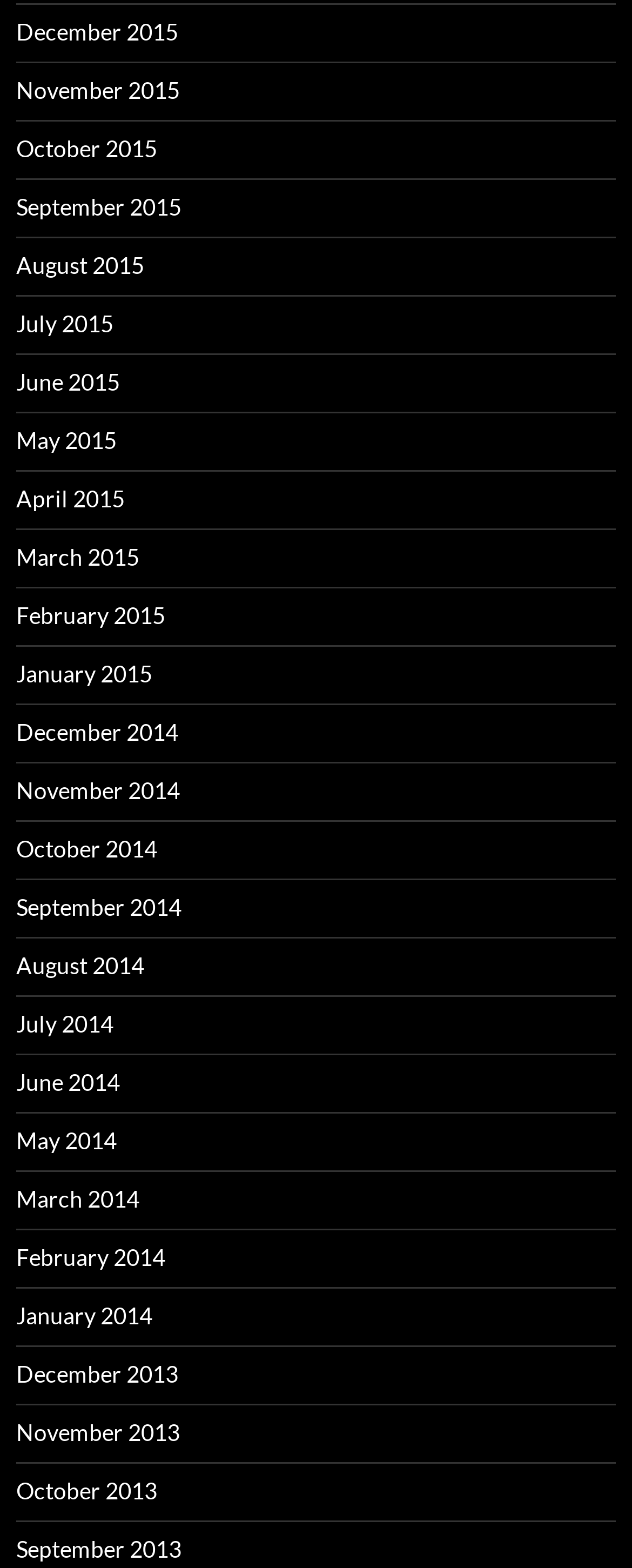What is the earliest month listed?
Deliver a detailed and extensive answer to the question.

By examining the list of links, I found that the earliest month listed is December 2013, which is located at the bottom of the list.